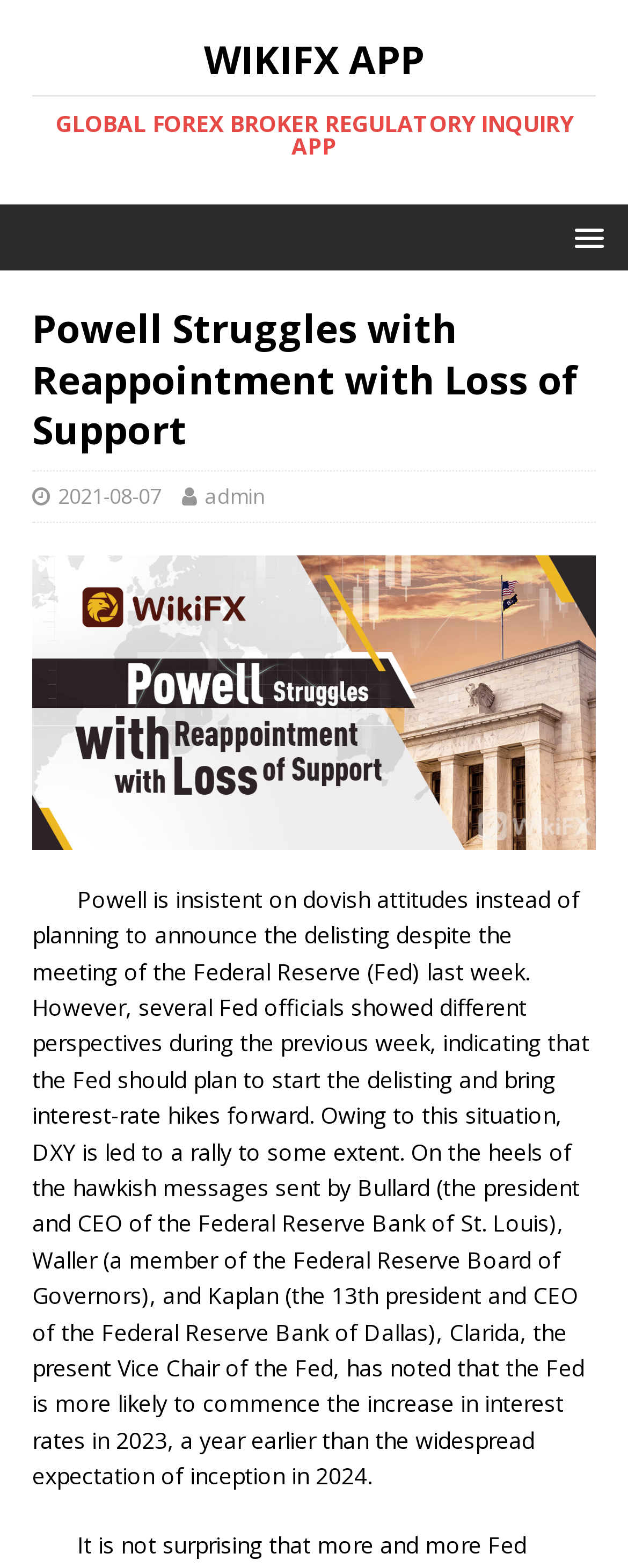Write an extensive caption that covers every aspect of the webpage.

The webpage appears to be a news article or blog post about Jerome Powell, the Chairman of the Federal Reserve, and his struggles with reappointment due to a loss of support. 

At the top of the page, there is a link to the "WIKIFX APP GLOBAL FOREX BROKER REGULATORY INQUIRY APP" with two headings, "WIKIFX APP" and "GLOBAL FOREX BROKER REGULATORY INQUIRY APP", spanning almost the entire width of the page.

Below this, there is a menu link on the right side of the page, which has a popup menu. 

The main content of the page is a header section that takes up about a third of the page's height. This section contains a heading with the title "Powell Struggles with Reappointment with Loss of Support", a date "2021-08-07", and an author "admin". 

Below the header section, there is an image of Powell, which spans almost the entire width of the page. 

Underneath the image, there is a large block of text that summarizes the article's content. The text describes Powell's insistence on dovish attitudes, despite the meeting of the Federal Reserve, and how several Fed officials have shown different perspectives, leading to a rally in the DXY. The text also mentions the hawkish messages sent by various Fed officials, including Bullard, Waller, Kaplan, and Clarida, and how they have noted that the Fed is more likely to commence the increase in interest rates in 2023, a year earlier than expected.